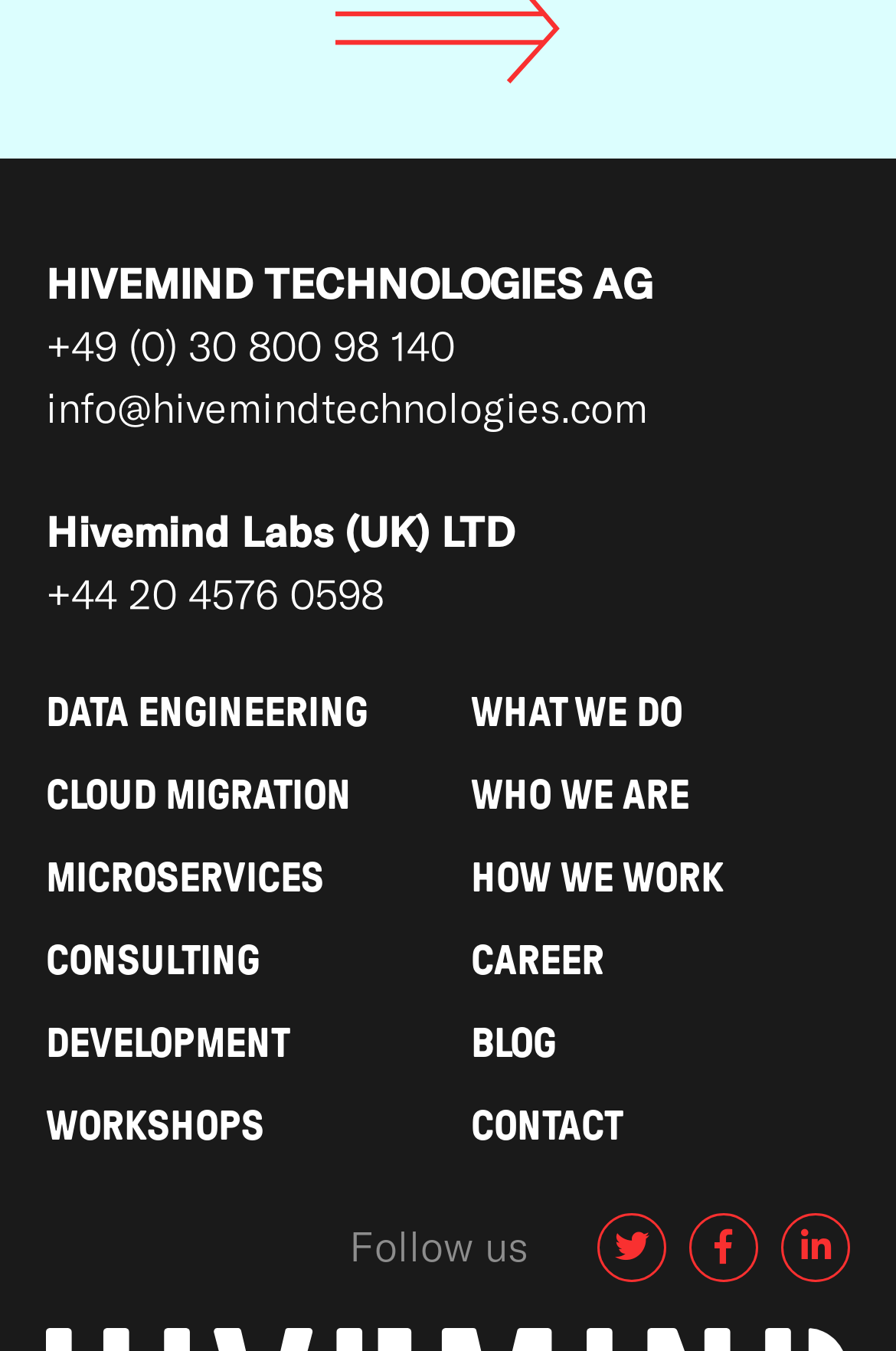Review the image closely and give a comprehensive answer to the question: How many links are there in the left section?

The left section of the webpage contains links to different services offered by the company. By counting the links, we can see that there are 6 links: 'DATA ENGINEERING', 'CLOUD MIGRATION', 'MICROSERVICES', 'CONSULTING', 'DEVELOPMENT', and 'WORKSHOPS'.